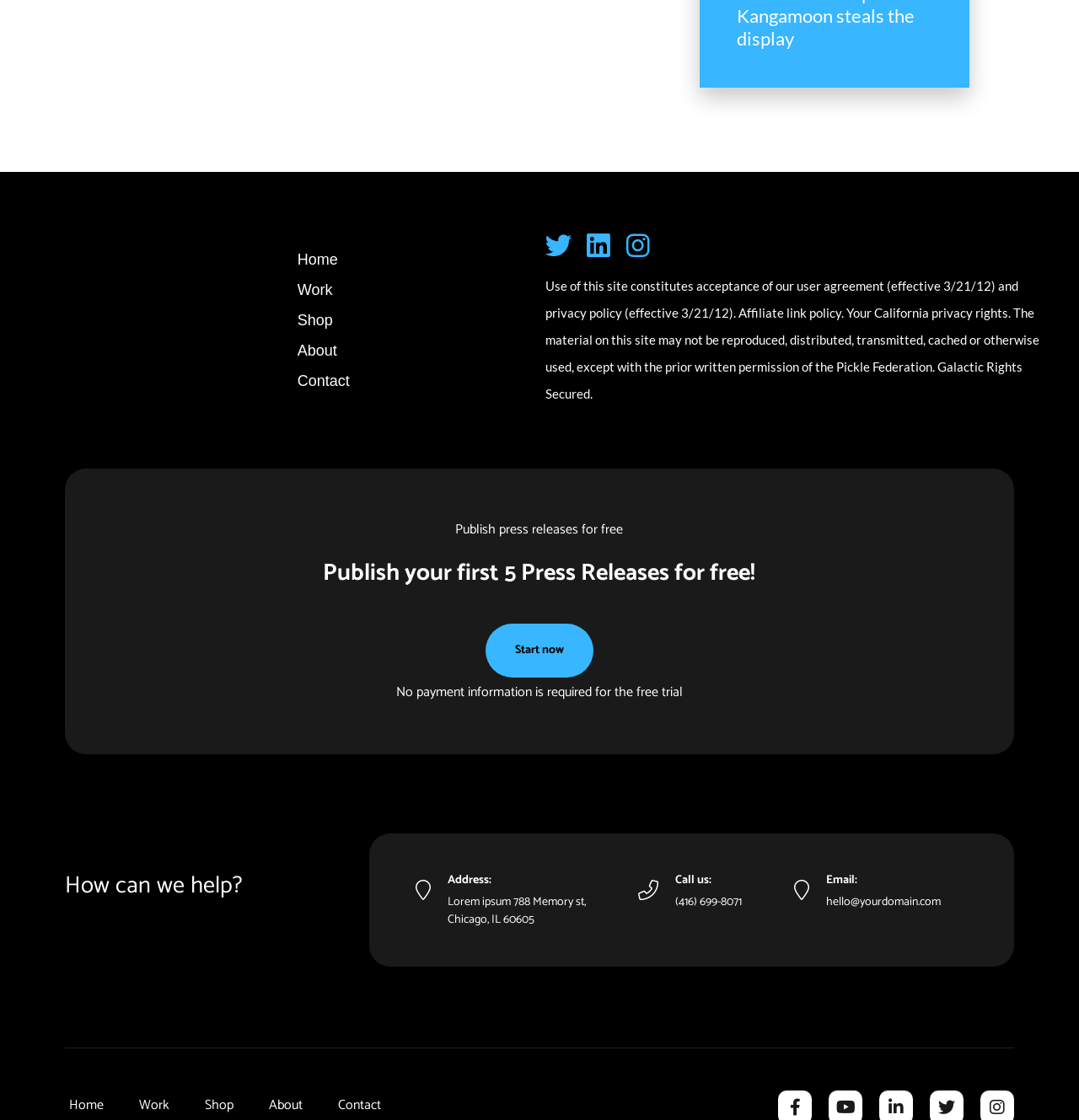Please respond in a single word or phrase: 
What is the phone number to call?

(416) 699-8071